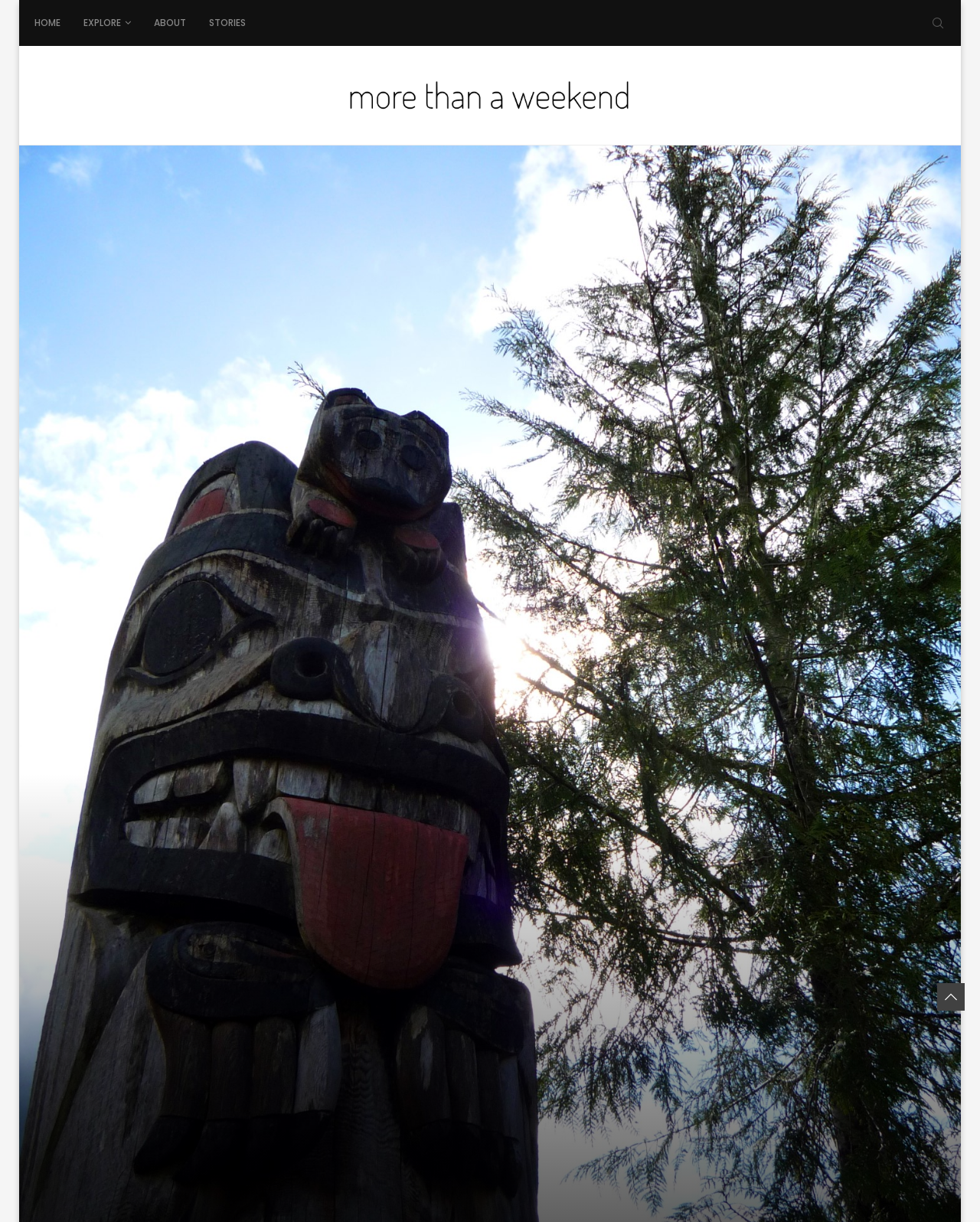Please find the bounding box for the UI element described by: "alt="More Than A Weekend"".

[0.336, 0.063, 0.664, 0.093]